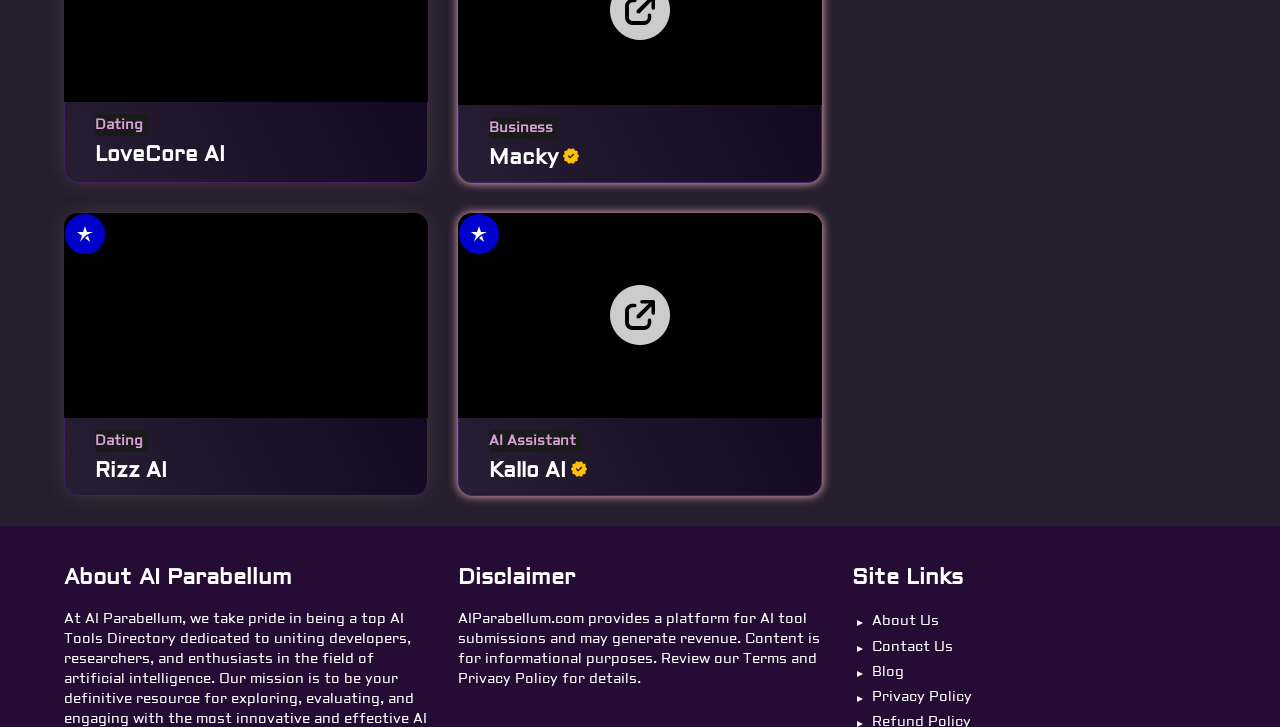What is the name of the AI tool on the right side?
Look at the screenshot and respond with a single word or phrase.

Kallo AI